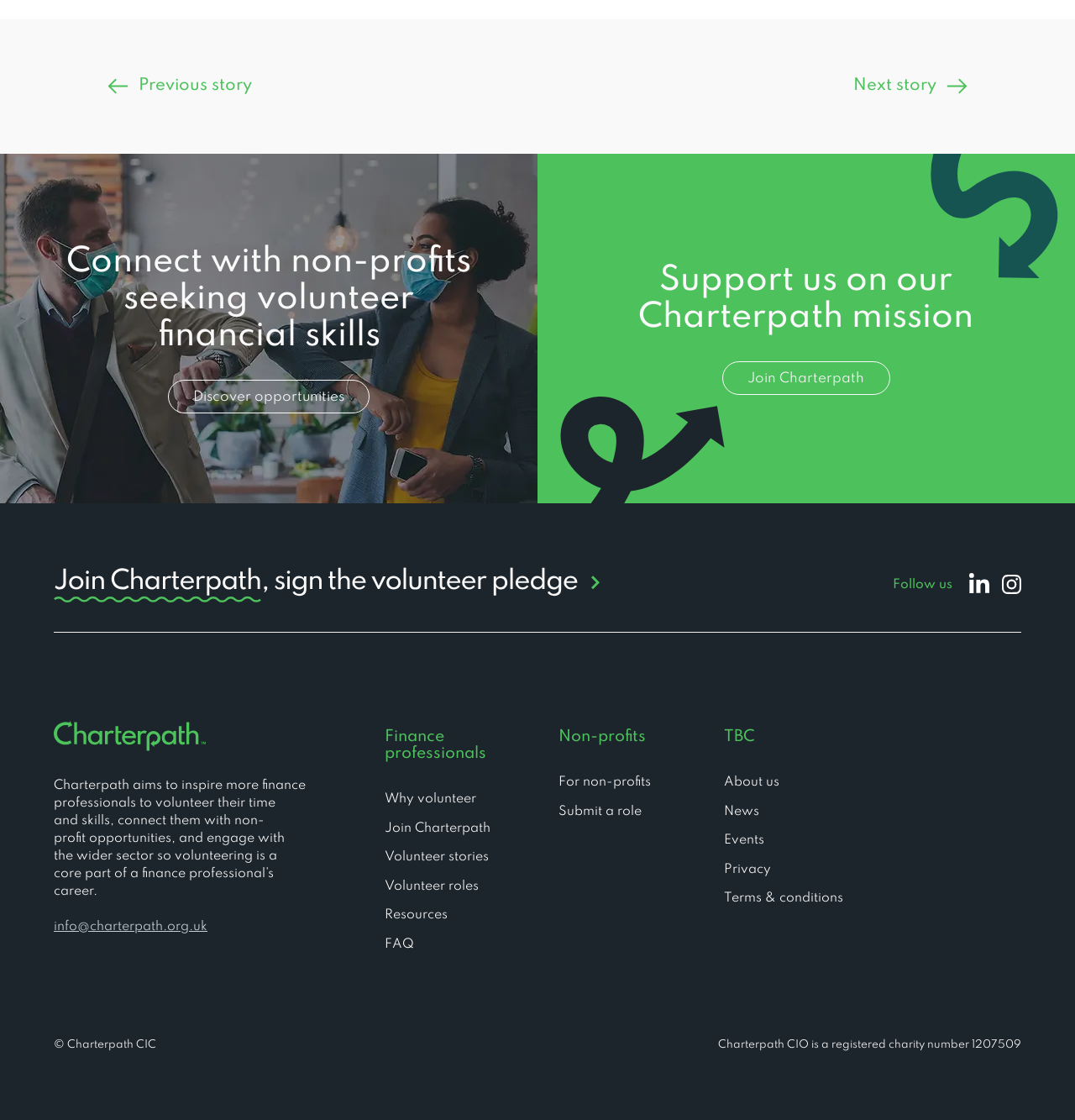What is the relationship between the 'Previous story' and 'Next story' buttons?
Can you provide an in-depth and detailed response to the question?

The 'Previous story' and 'Next story' buttons are navigation buttons that allow users to move through a sequence of stories or content, likely related to volunteer experiences or opportunities.